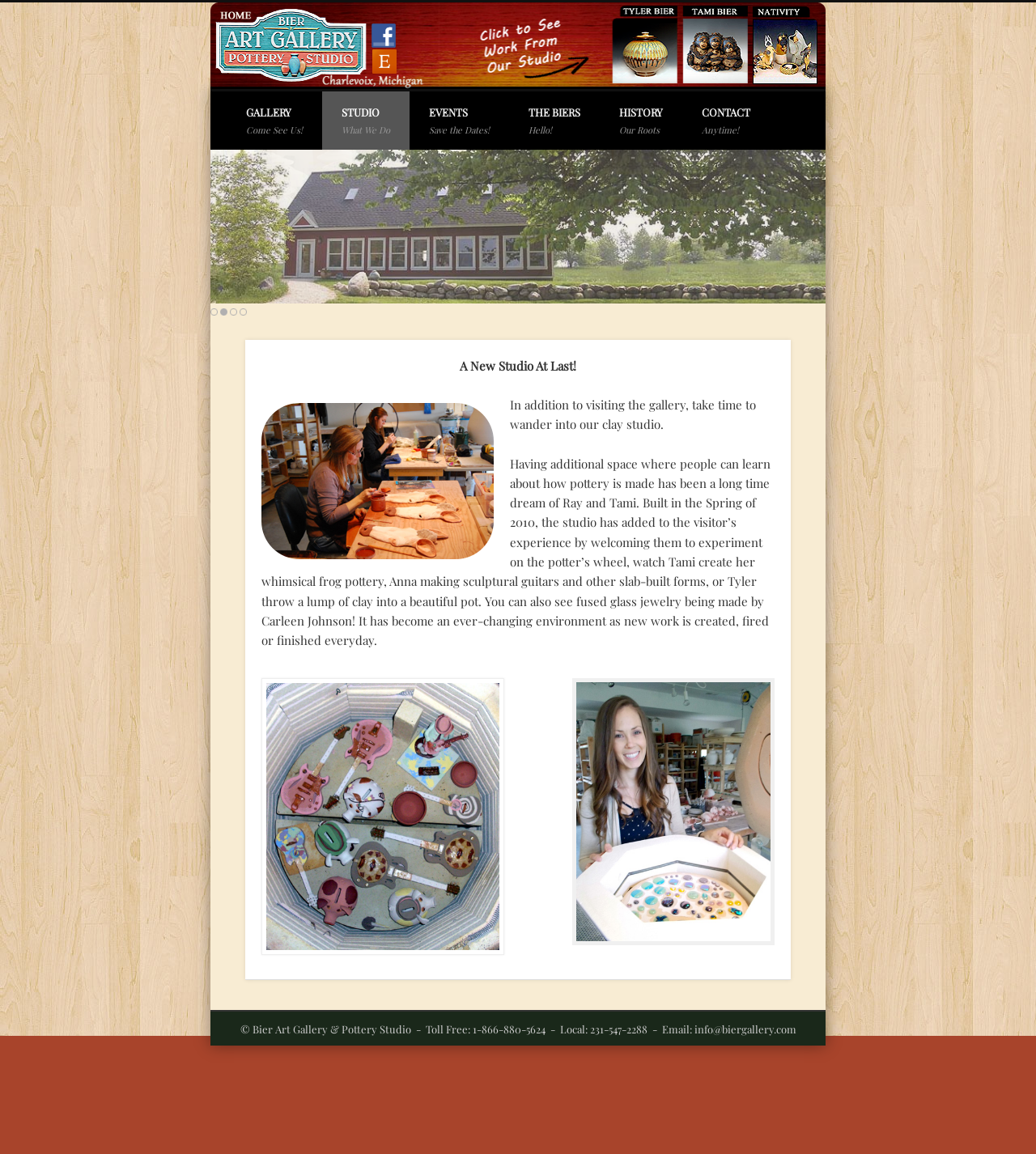With reference to the image, please provide a detailed answer to the following question: How many images are in the studio section?

The studio section contains five images, including the image with the text 'Bier', the image 'shapeimage_23', the image 'resized pic for website', the image 'OLYMPUS DIGITAL CAMERA', and another image without a description.